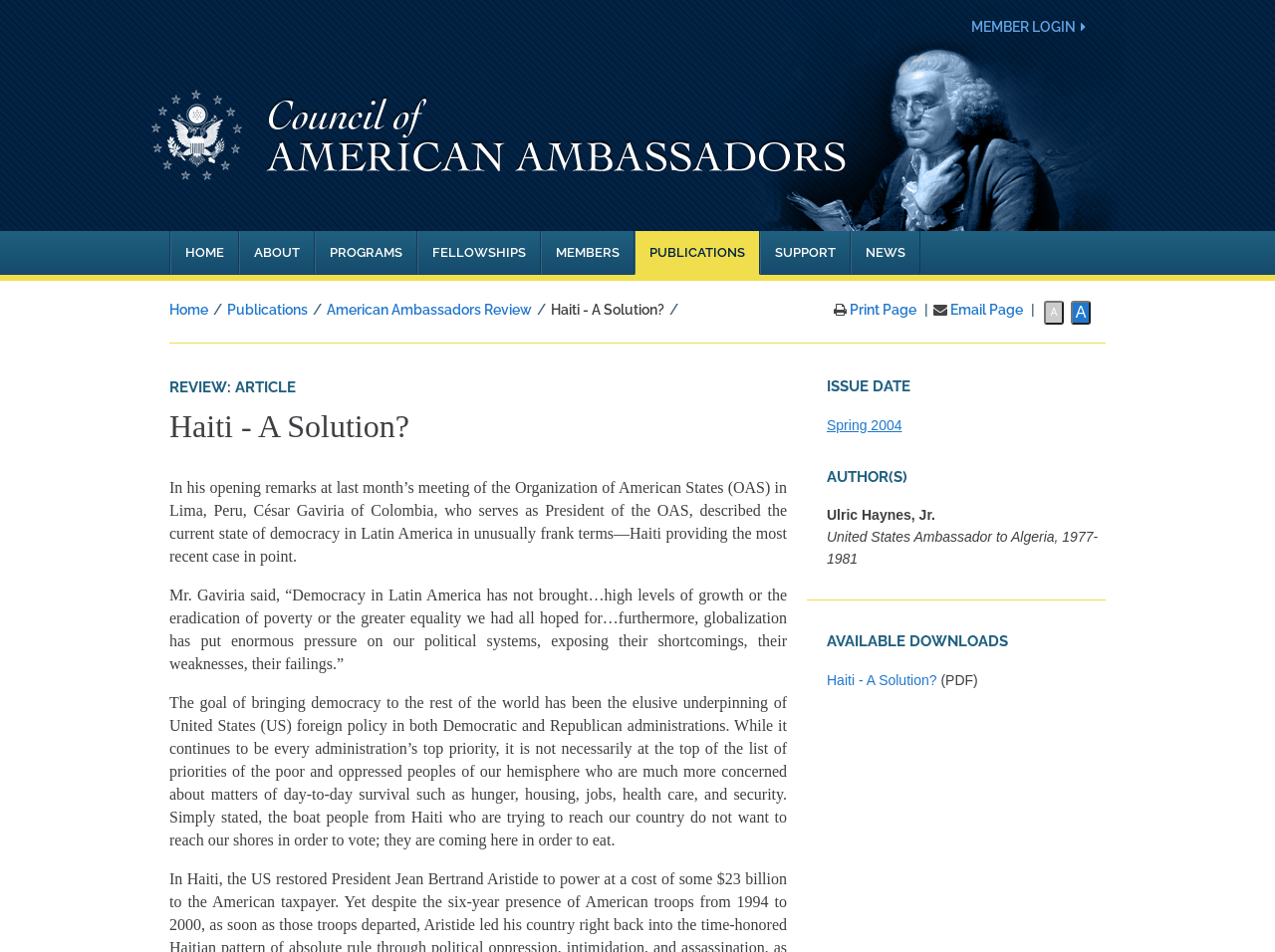Please locate the bounding box coordinates of the region I need to click to follow this instruction: "Go to the homepage".

[0.117, 0.092, 0.665, 0.19]